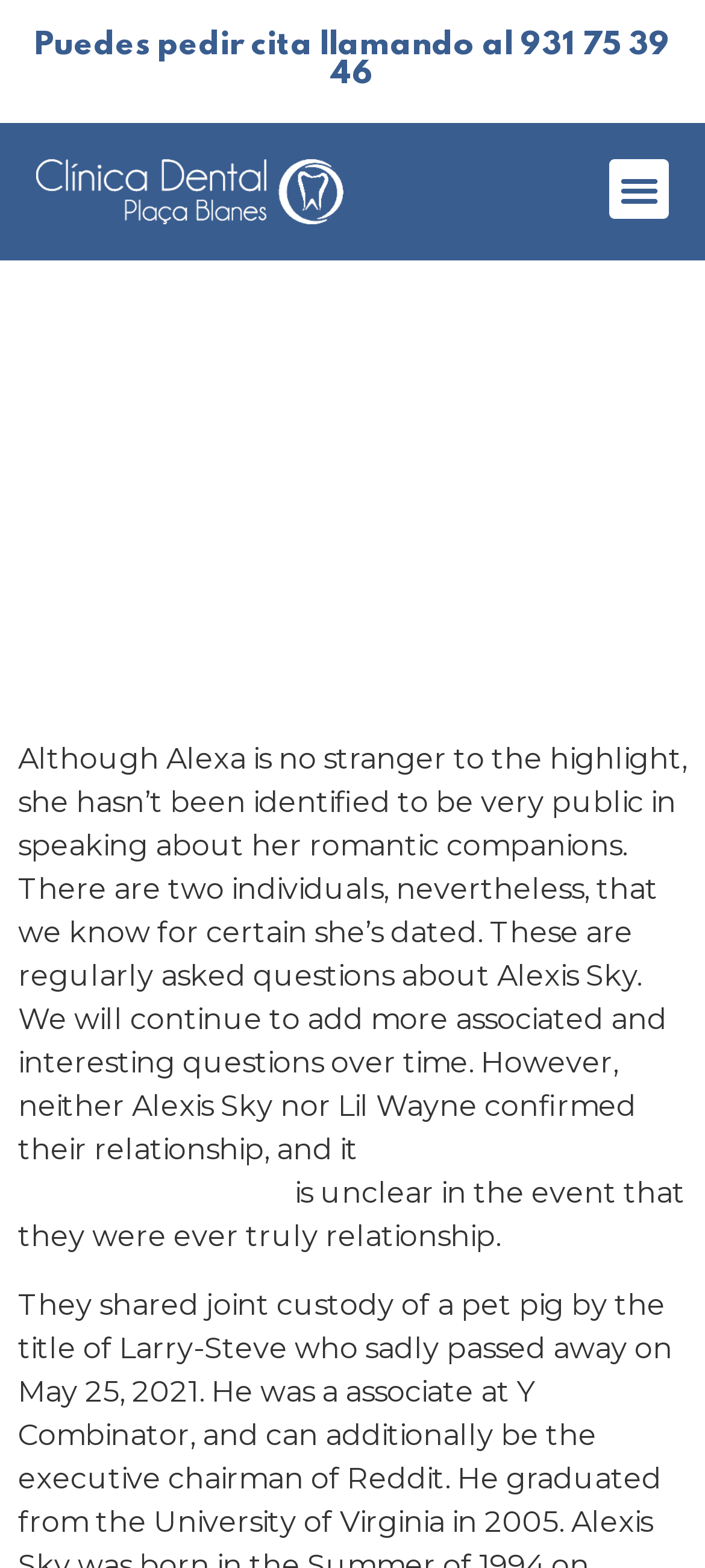What is the main heading of this webpage? Please extract and provide it.

Kim Kardashian Reveals What Led To «unhappy» Breakup With Pete Davidson